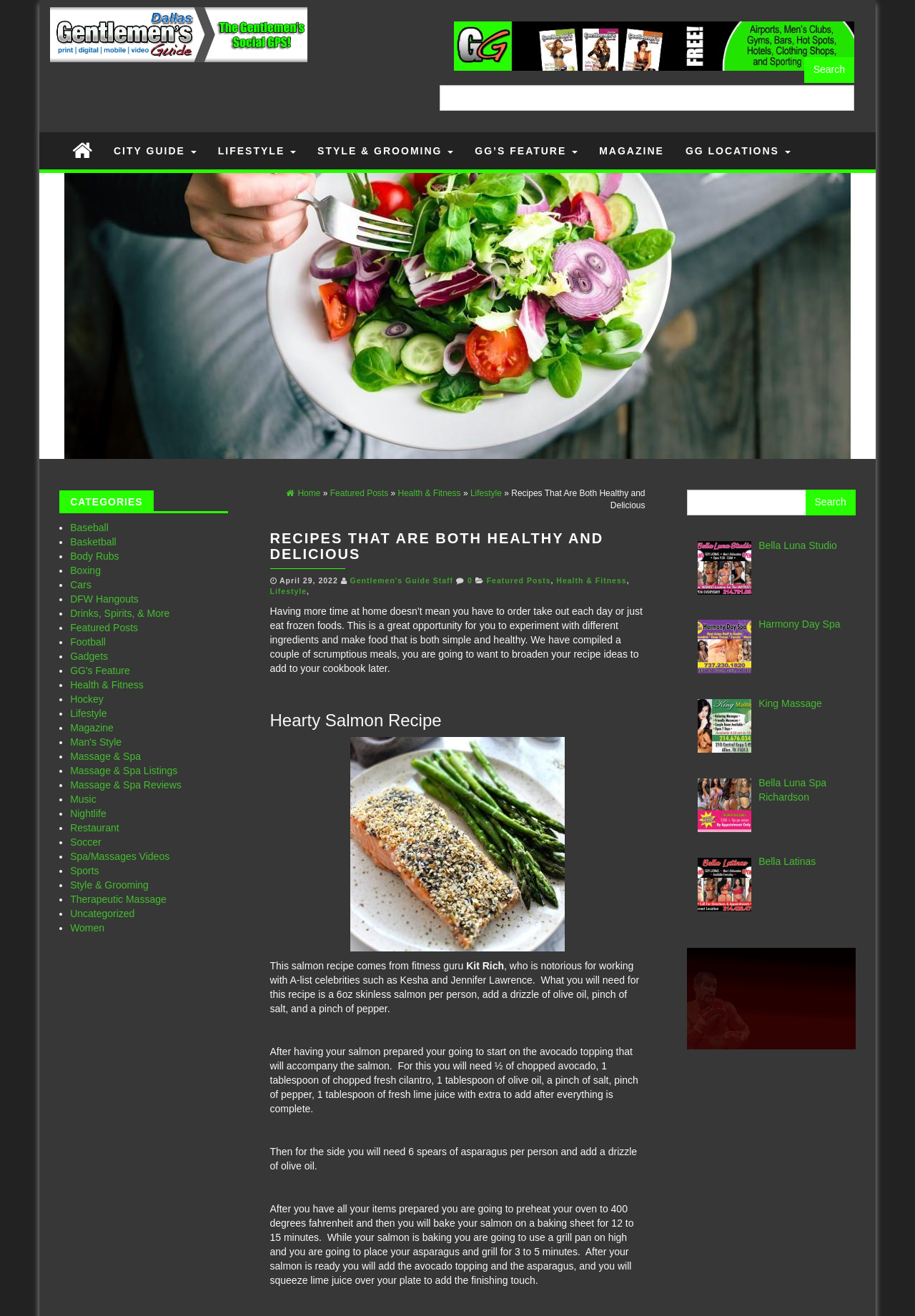Determine which piece of text is the heading of the webpage and provide it.

RECIPES THAT ARE BOTH HEALTHY AND DELICIOUS